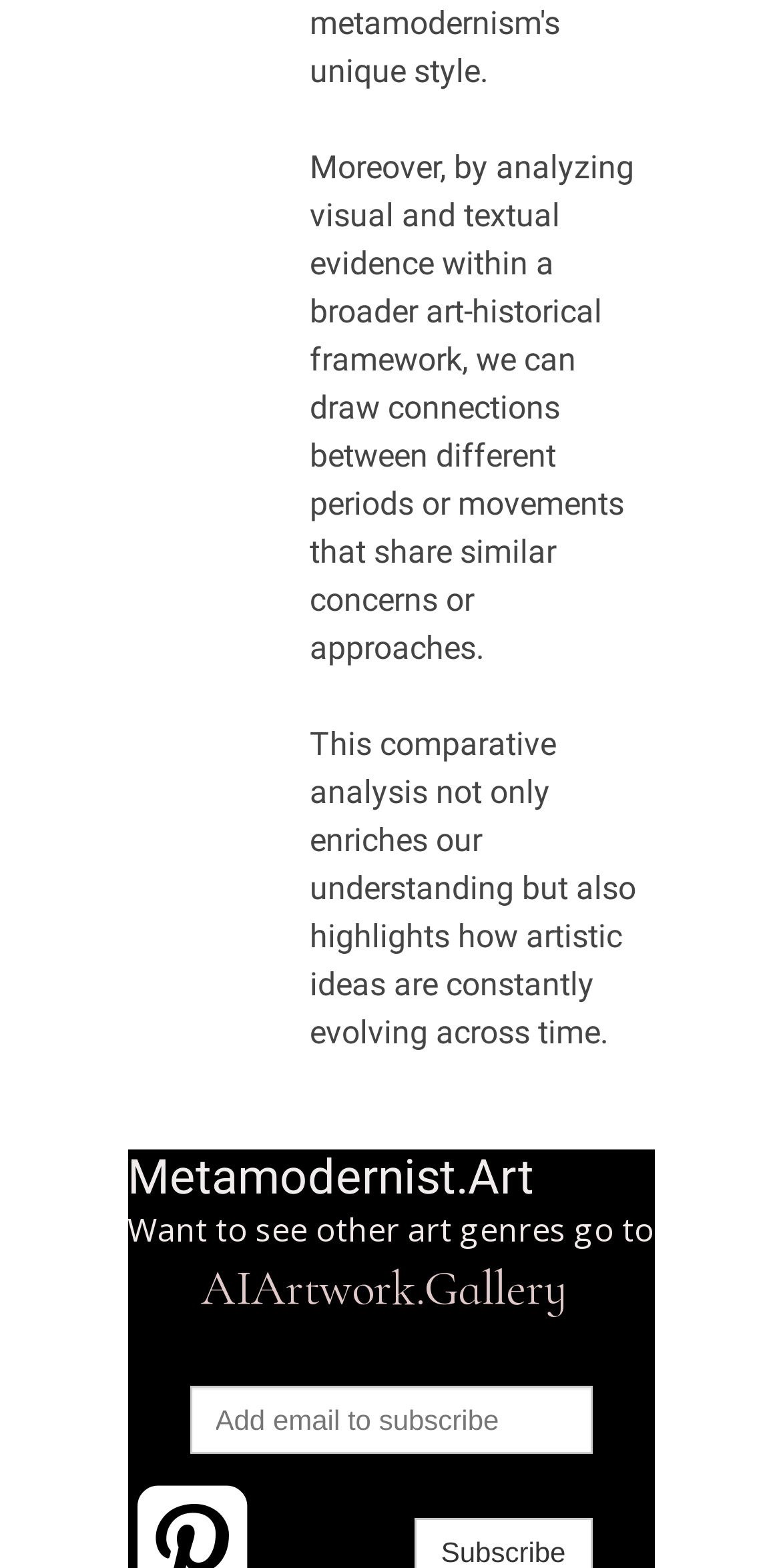Given the webpage screenshot, identify the bounding box of the UI element that matches this description: "name="wb_input_0" placeholder="Add email to subscribe"".

[0.242, 0.854, 0.758, 0.897]